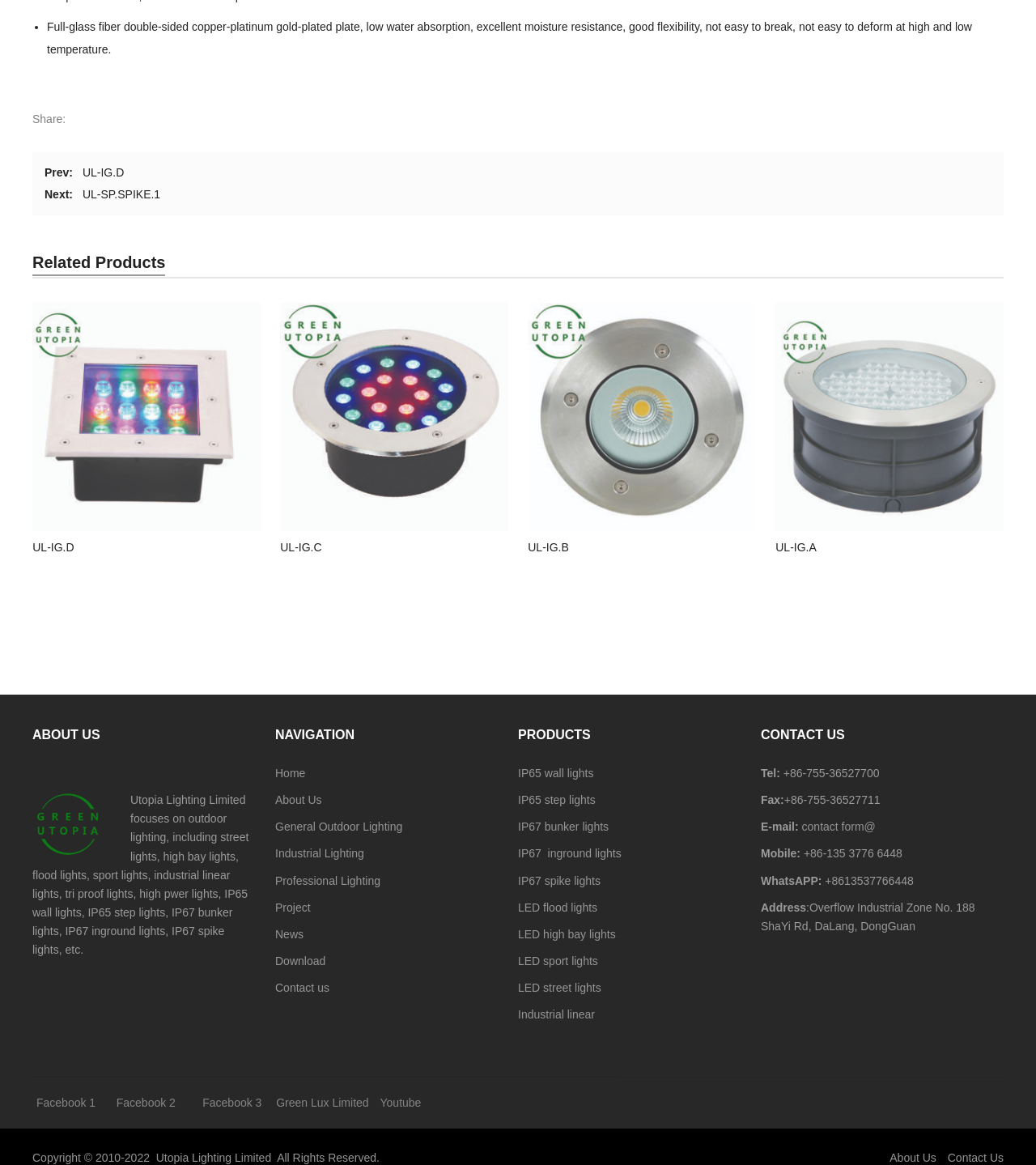What is the material of the plate described?
Offer a detailed and exhaustive answer to the question.

The webpage describes a full-glass fiber double-sided copper-platinum gold-plated plate, which indicates that the material of the plate is copper-platinum gold-plated.